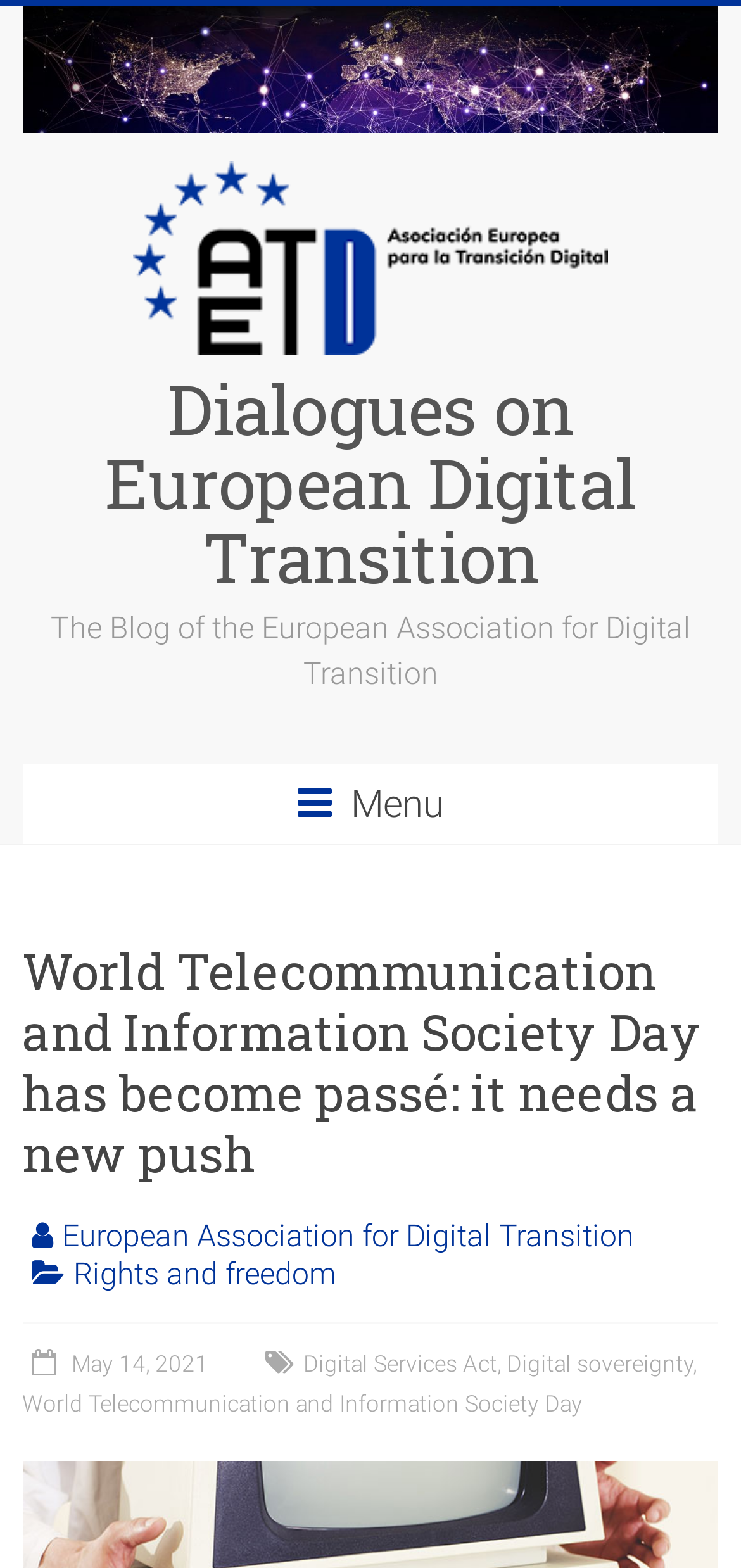Please identify the bounding box coordinates of the clickable area that will allow you to execute the instruction: "explore the Digital sovereignty topic".

[0.684, 0.861, 0.935, 0.878]